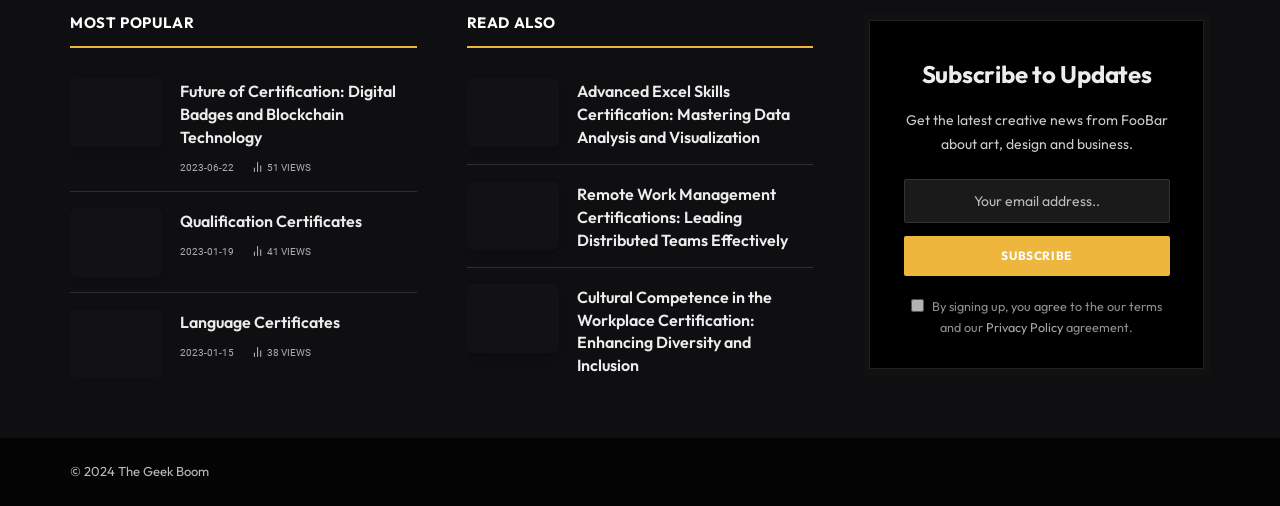Determine the bounding box coordinates of the section I need to click to execute the following instruction: "Read the article 'Future of Certification: Digital Badges and Blockchain Technology'". Provide the coordinates as four float numbers between 0 and 1, i.e., [left, top, right, bottom].

[0.055, 0.155, 0.326, 0.348]